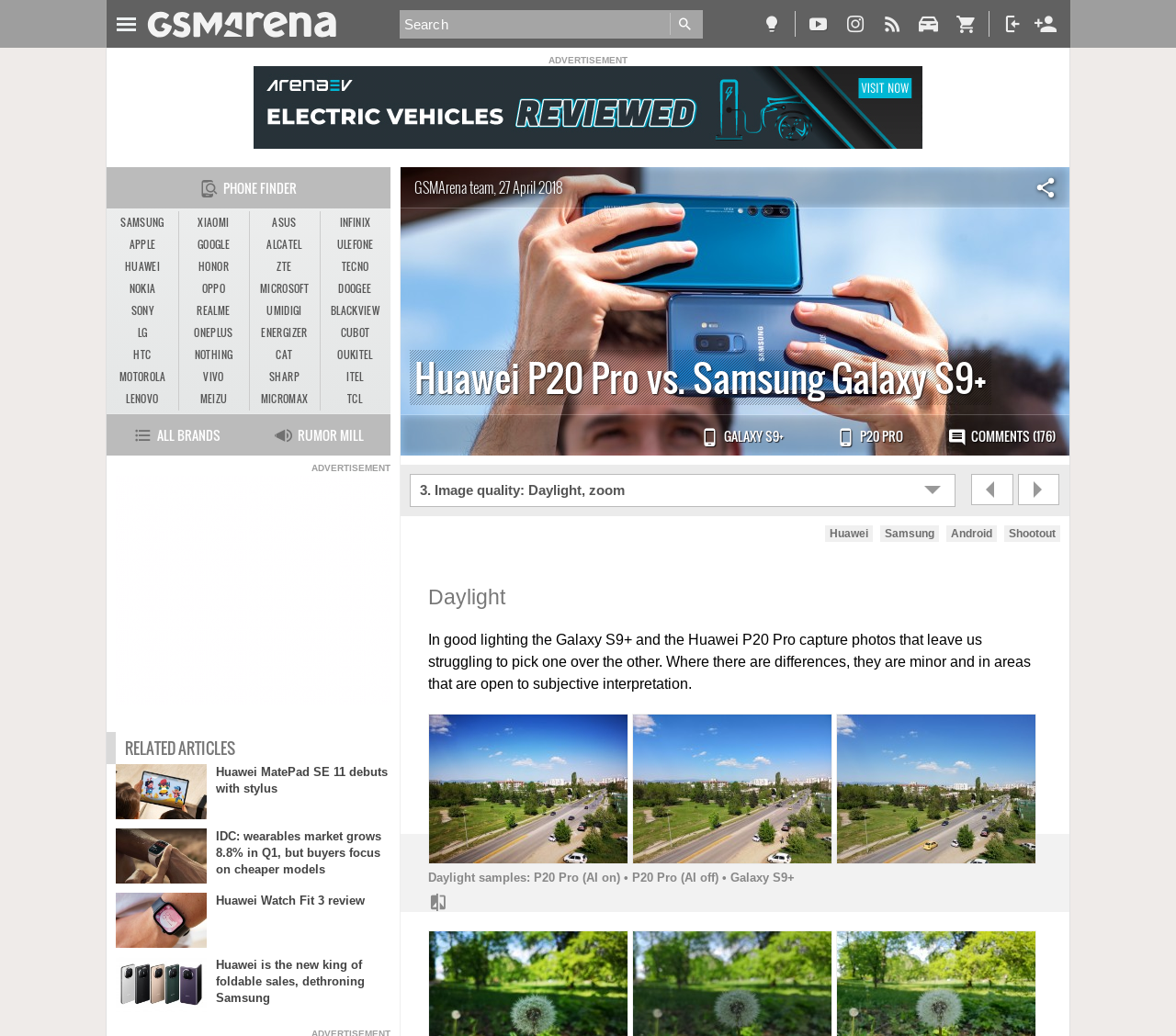Respond with a single word or phrase to the following question: What is the comparison about in this webpage?

Huawei P20 Pro vs. Samsung Galaxy S9+